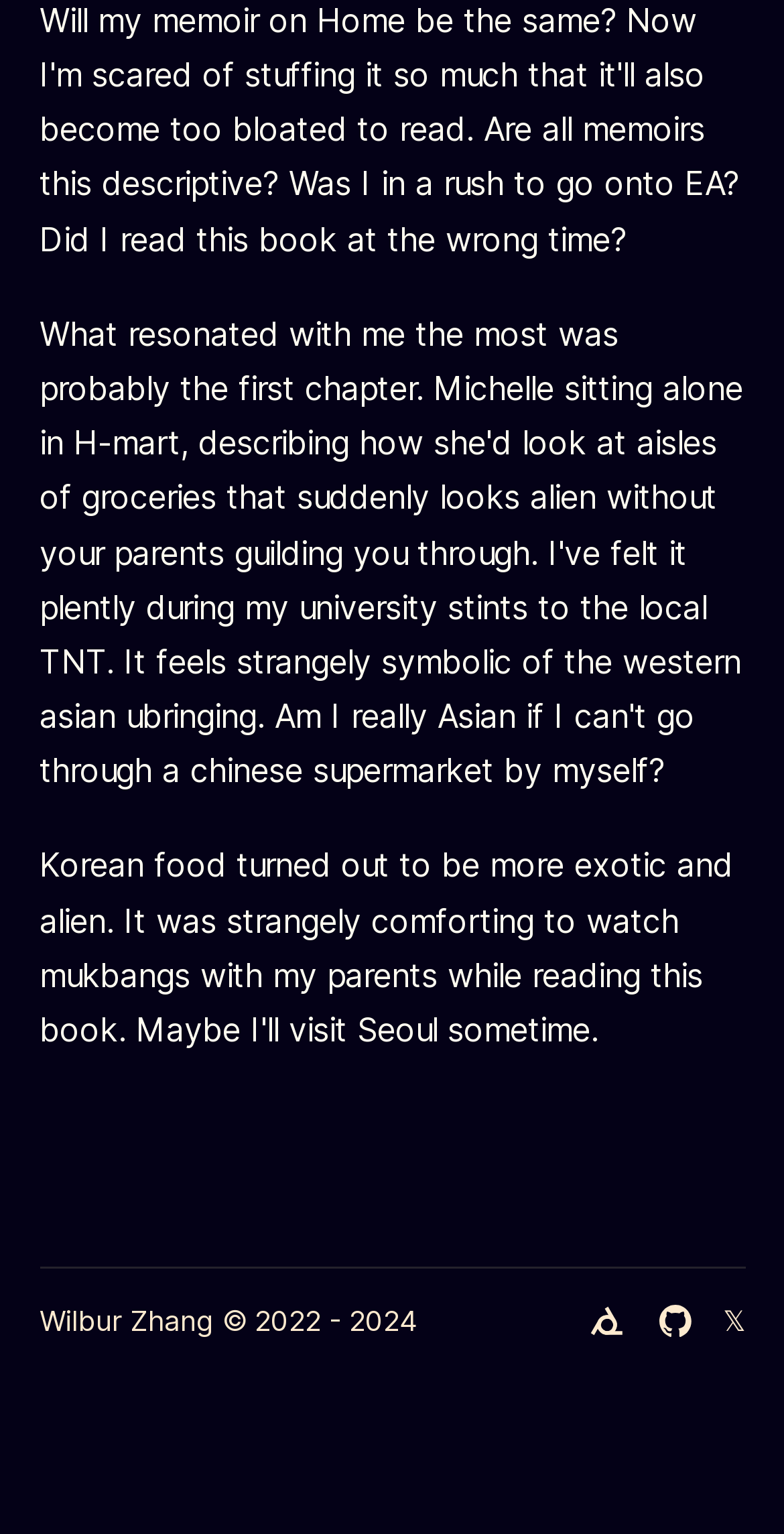What is the text next to the copyright symbol?
Please provide a comprehensive answer based on the details in the screenshot.

I looked at the StaticText elements in the footer section and found the text 'Wilbur Zhang © 2022 -' and '2024' next to each other, indicating that the text next to the copyright symbol is '2022 - 2024'.